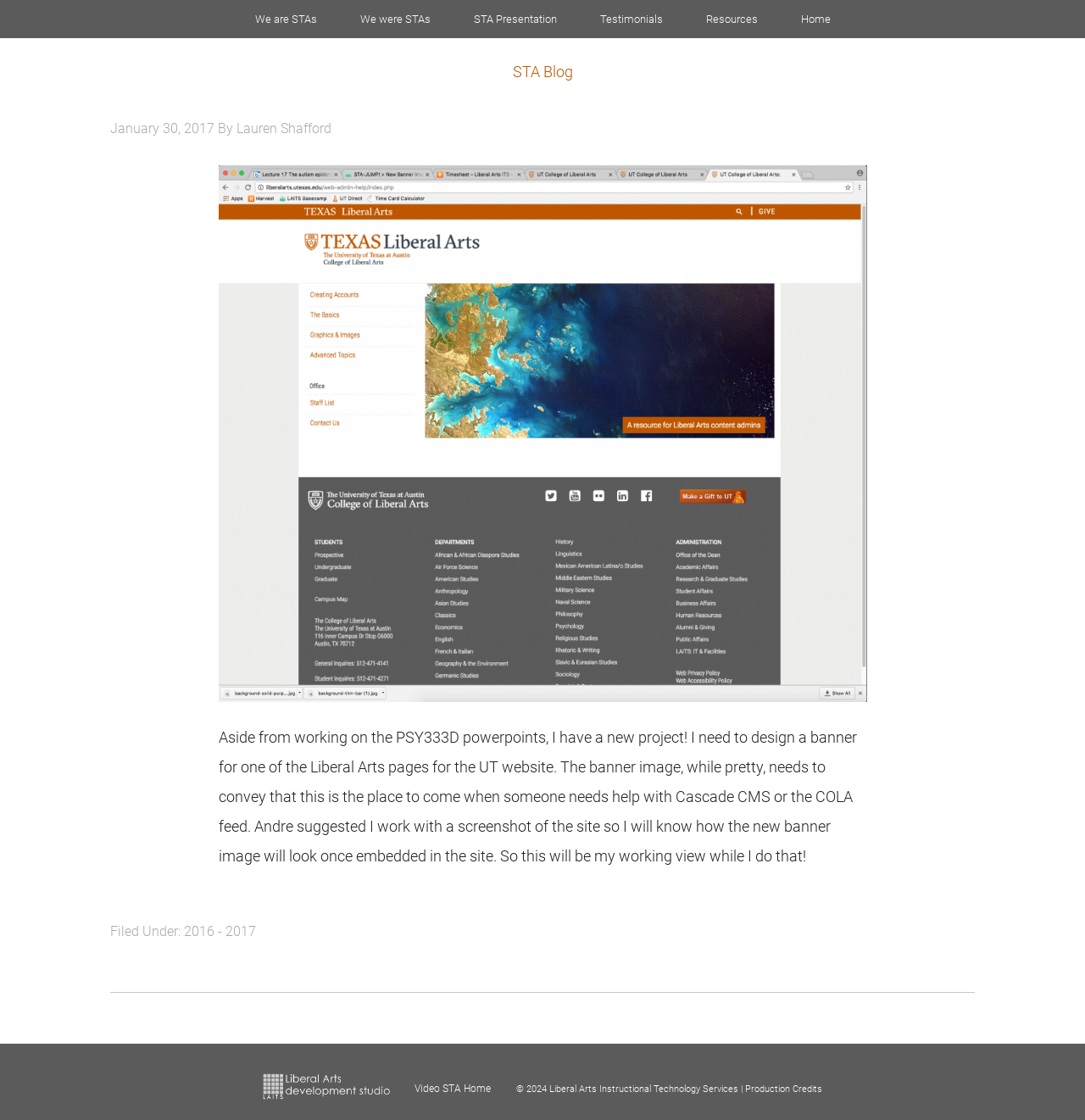Look at the image and write a detailed answer to the question: 
What is the date of the blog post?

The date is mentioned in the blog post header, specifically in the time element, which is located above the blog post content.